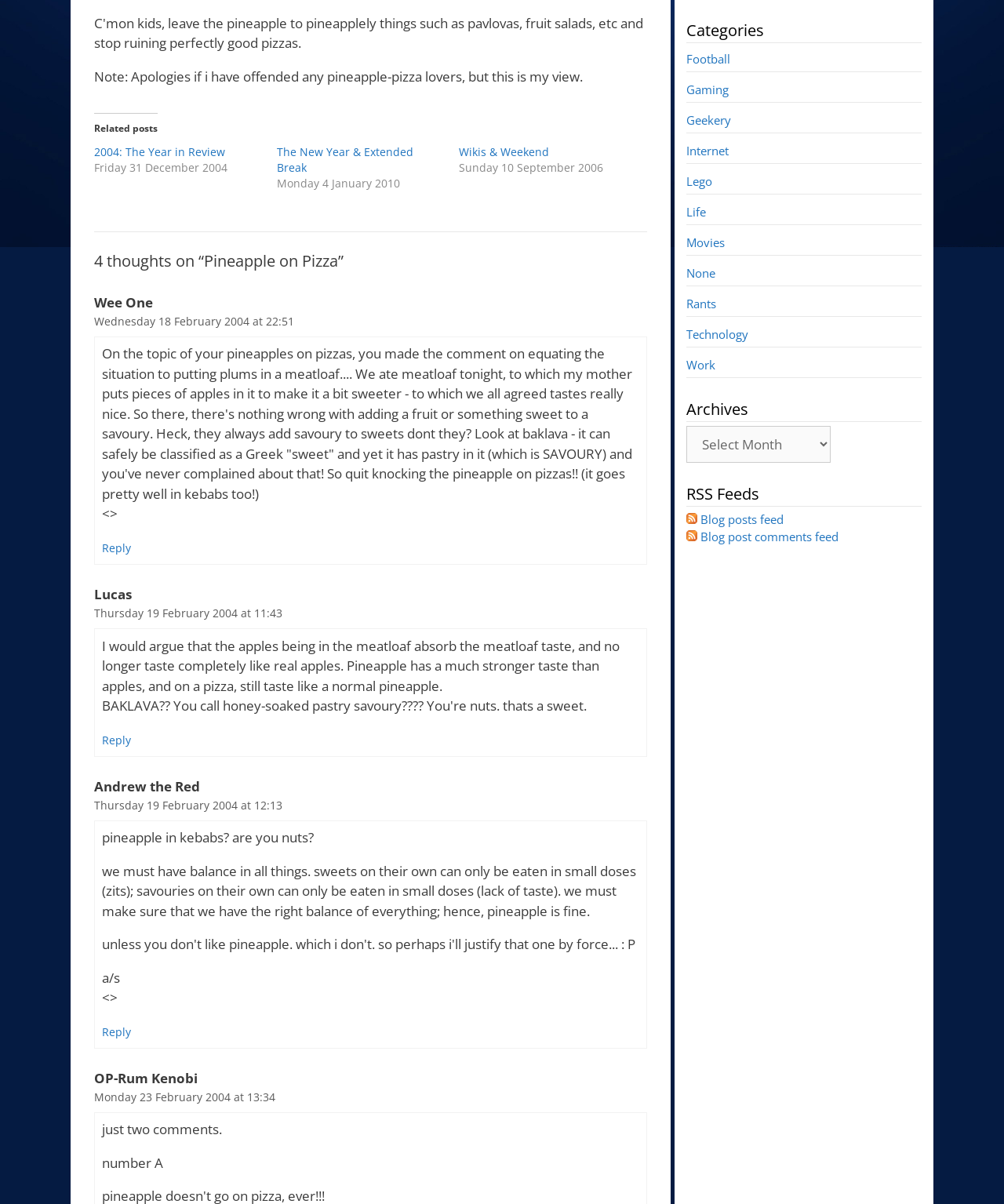Identify the bounding box coordinates for the UI element mentioned here: "Blog post comments feed". Provide the coordinates as four float values between 0 and 1, i.e., [left, top, right, bottom].

[0.684, 0.439, 0.835, 0.452]